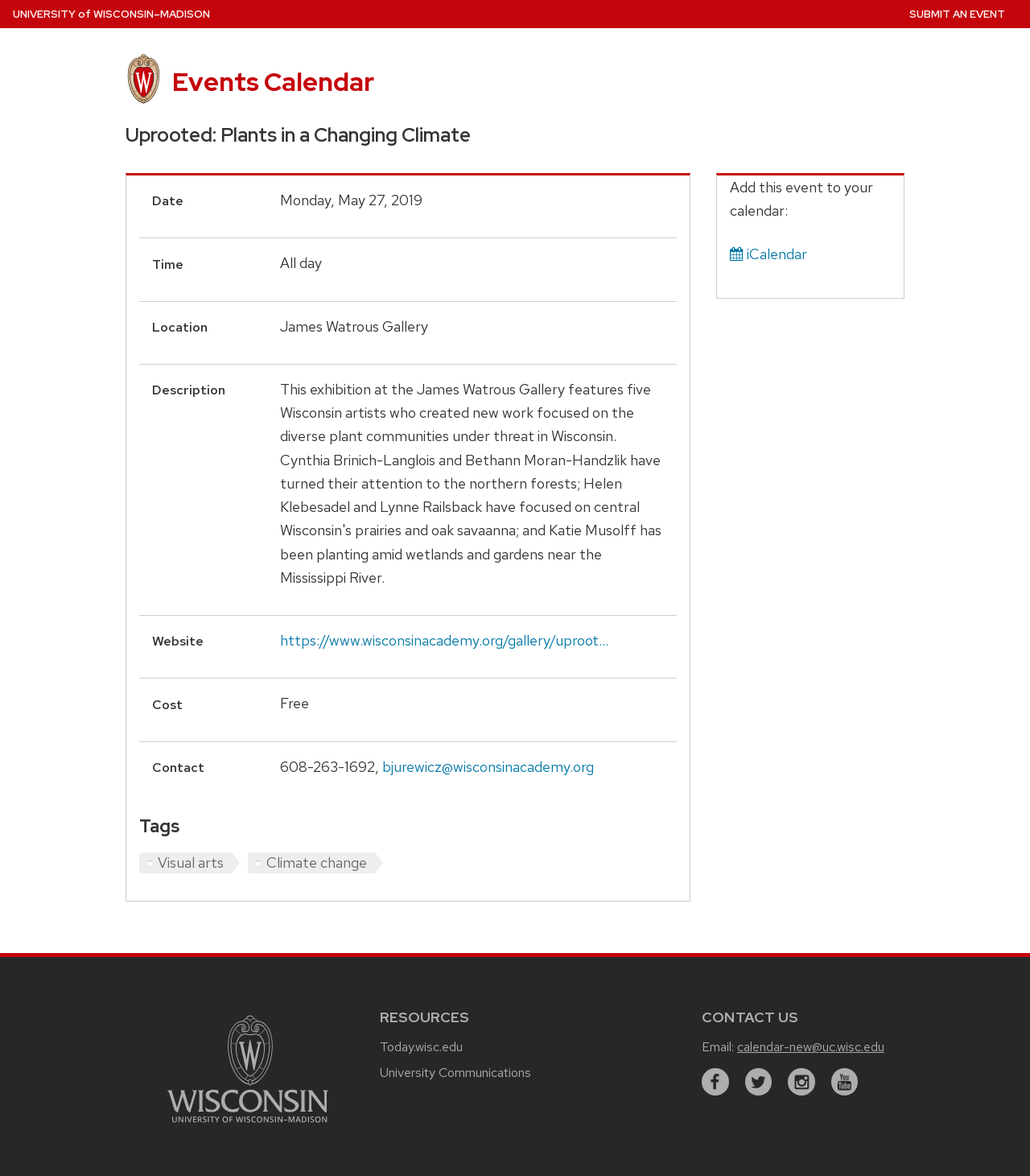From the element description: "Submit an Event", extract the bounding box coordinates of the UI element. The coordinates should be expressed as four float numbers between 0 and 1, in the order [left, top, right, bottom].

[0.883, 0.0, 0.976, 0.024]